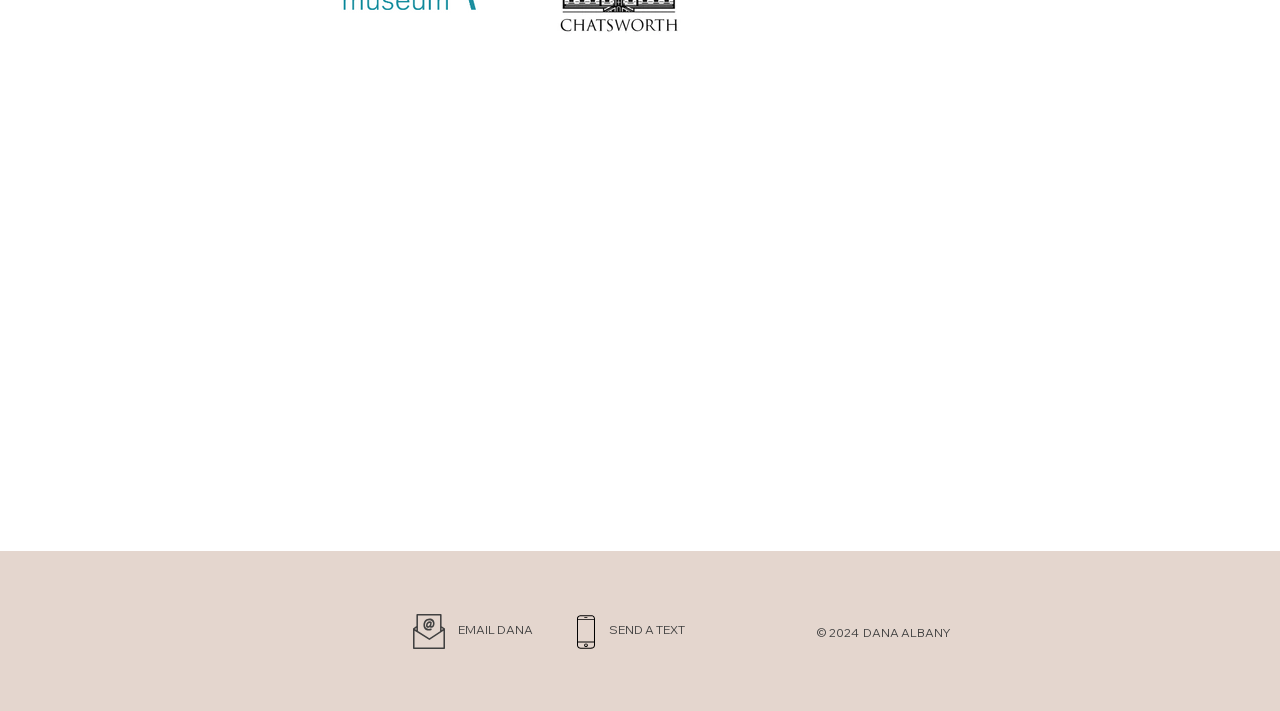What is the name of the copyright holder?
Using the visual information, reply with a single word or short phrase.

DANA ALBANY